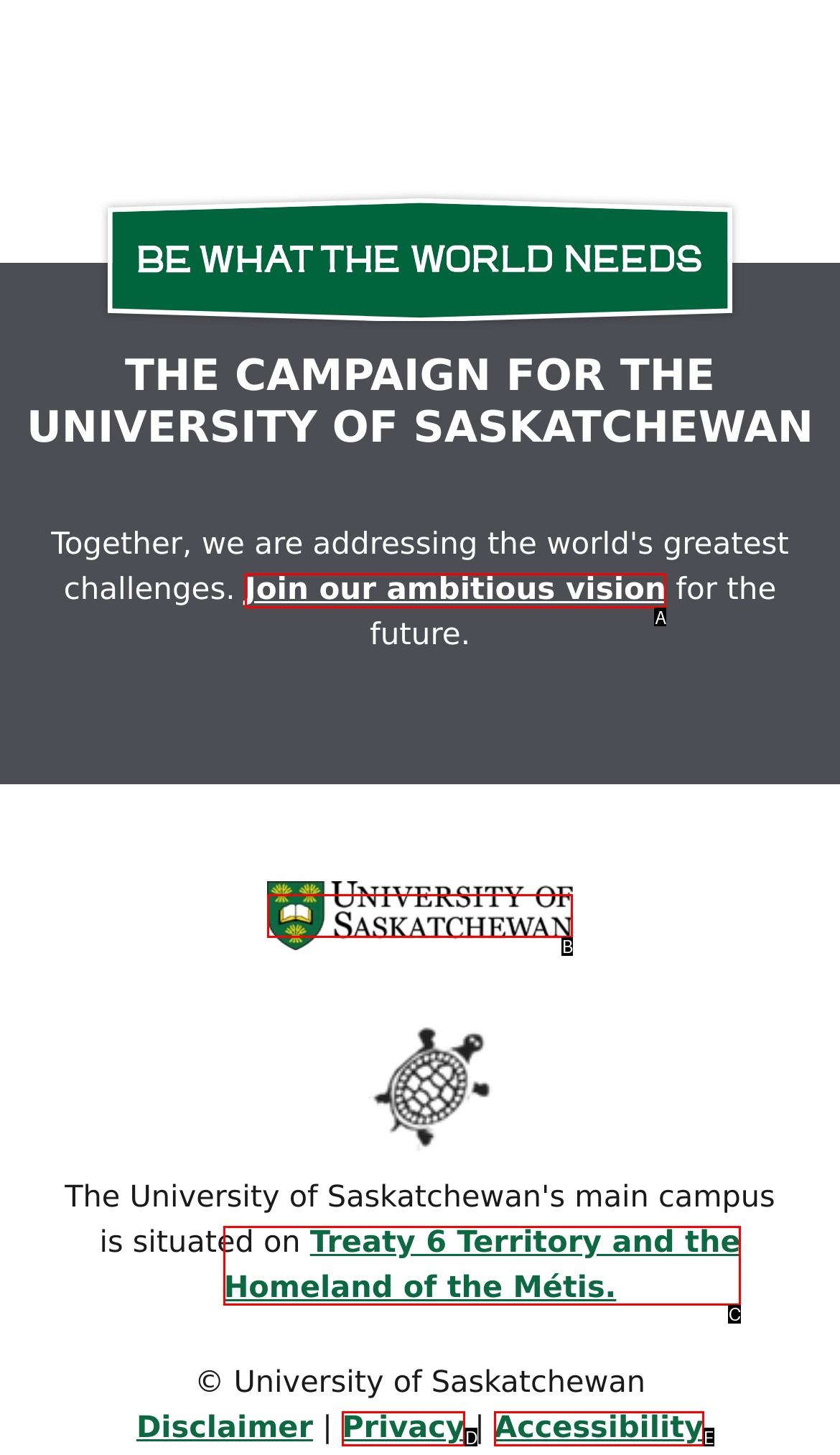Look at the description: Join our ambitious vision
Determine the letter of the matching UI element from the given choices.

A